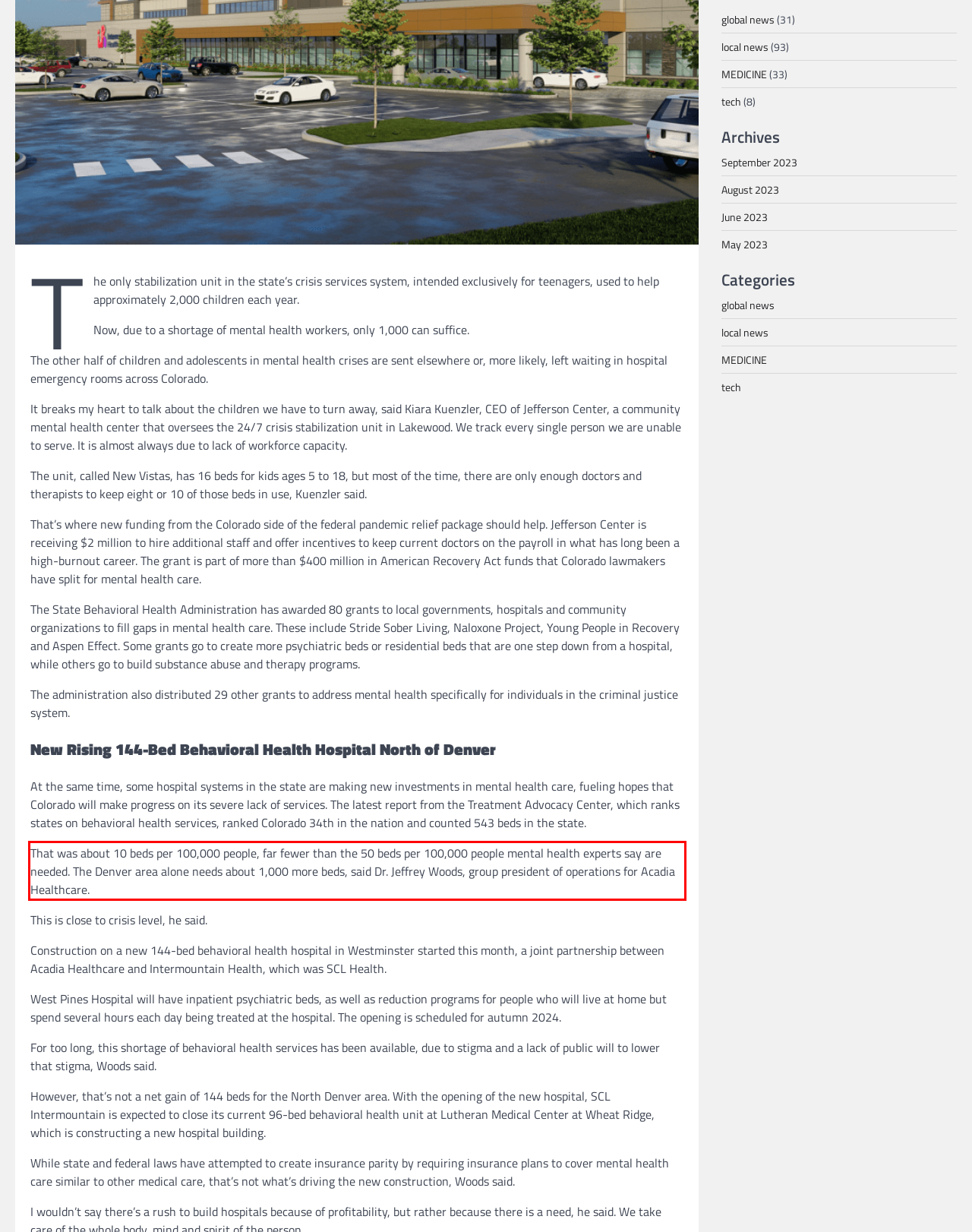Using the provided screenshot of a webpage, recognize and generate the text found within the red rectangle bounding box.

That was about 10 beds per 100,000 people, far fewer than the 50 beds per 100,000 people mental health experts say are needed. The Denver area alone needs about 1,000 more beds, said Dr. Jeffrey Woods, group president of operations for Acadia Healthcare.